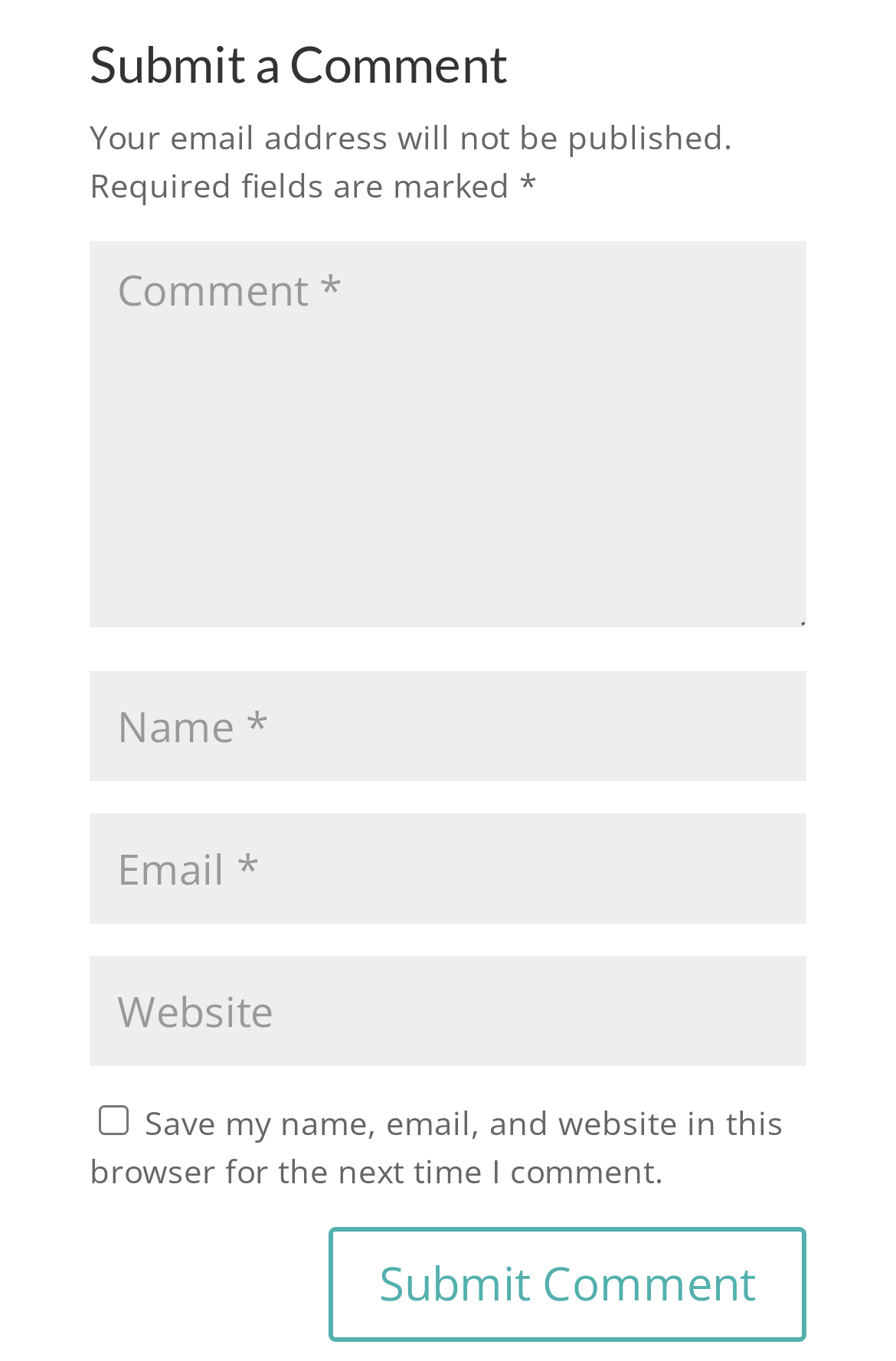What information is required to submit a comment?
Please answer the question with as much detail as possible using the screenshot.

The webpage has three required input fields marked with an asterisk (*) symbol, which are 'Name', 'Email', and 'Comment', indicating that these fields are mandatory to submit a comment.